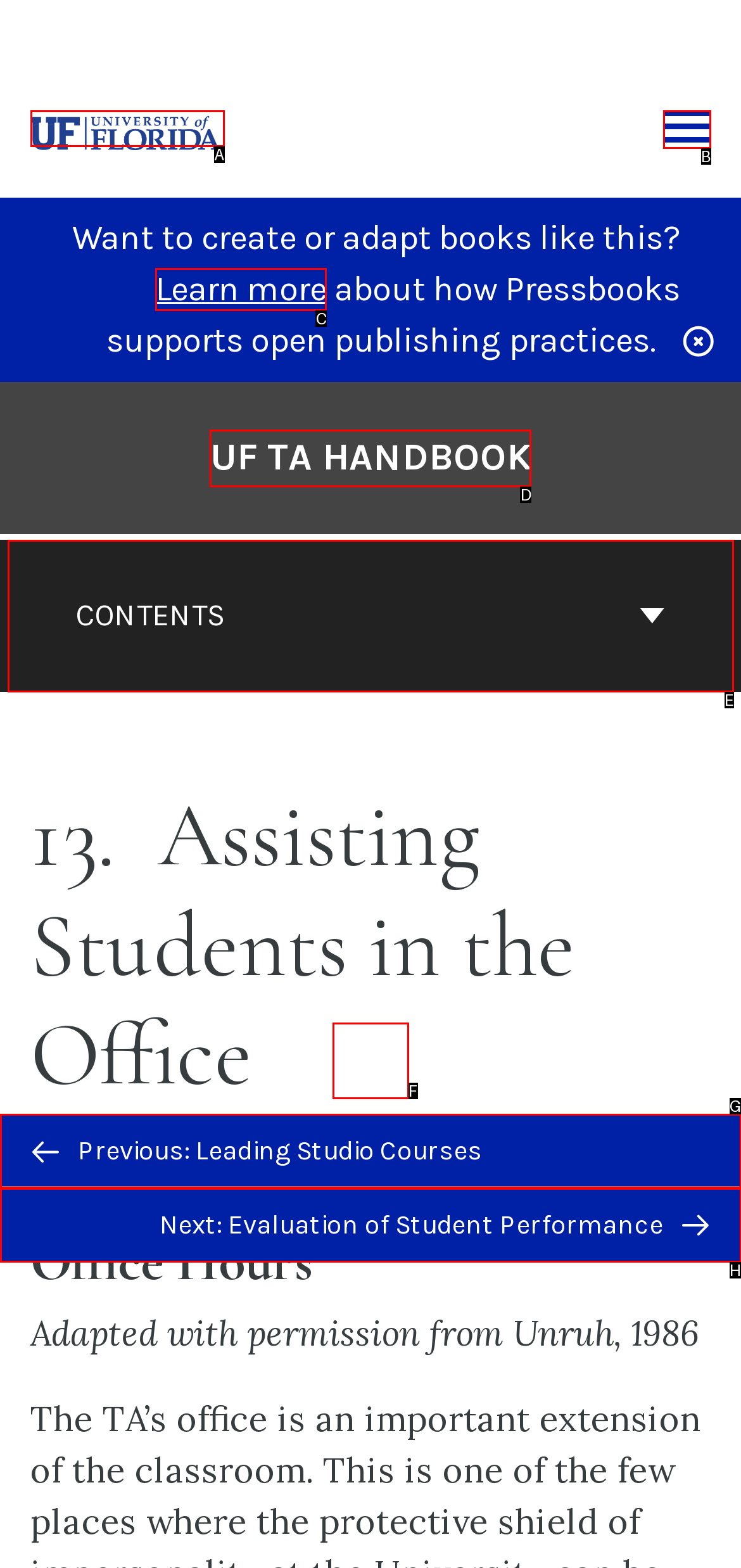Decide which UI element to click to accomplish the task: Learn more about open publishing practices
Respond with the corresponding option letter.

C